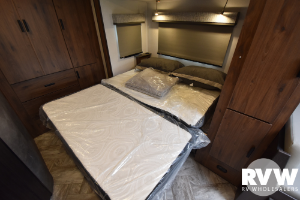What type of material is the mattress wrapped in?
Carefully examine the image and provide a detailed answer to the question.

According to the caption, the new mattress is 'still wrapped in protective plastic', suggesting that it has not been used yet and is protected by a layer of plastic.